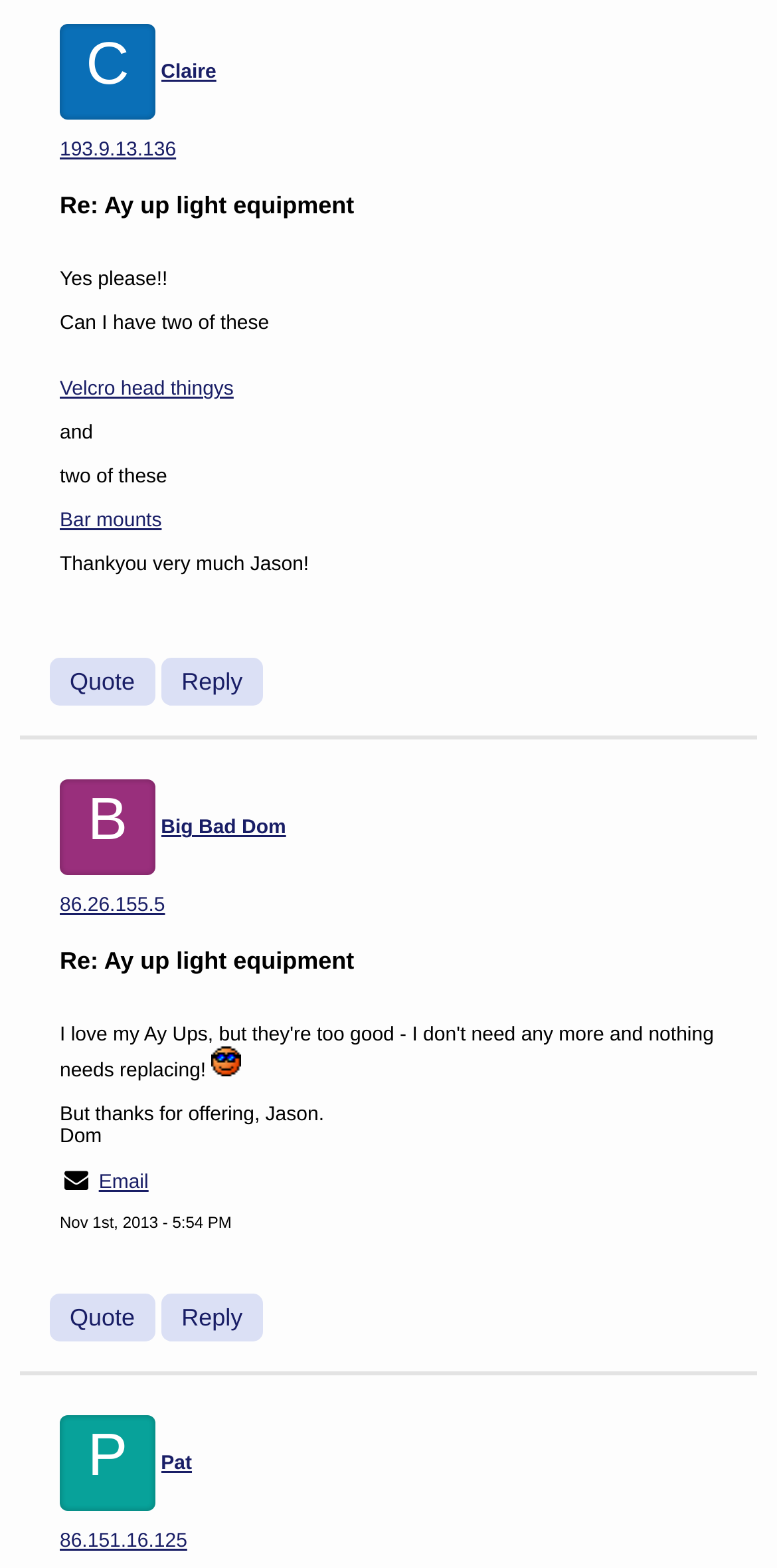What is the topic of the conversation?
Refer to the image and answer the question using a single word or phrase.

Ay up light equipment